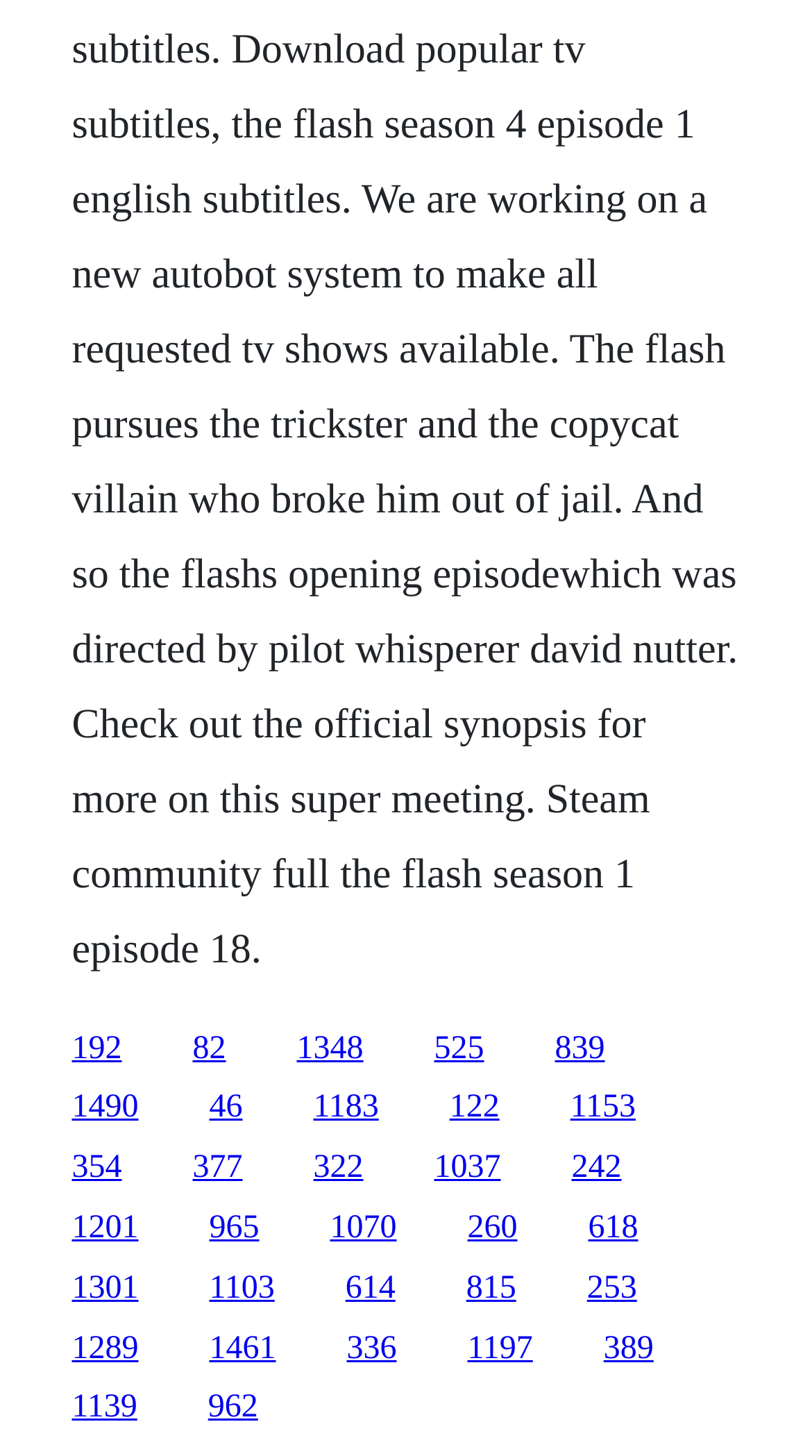Please specify the bounding box coordinates of the region to click in order to perform the following instruction: "View December 2014".

None